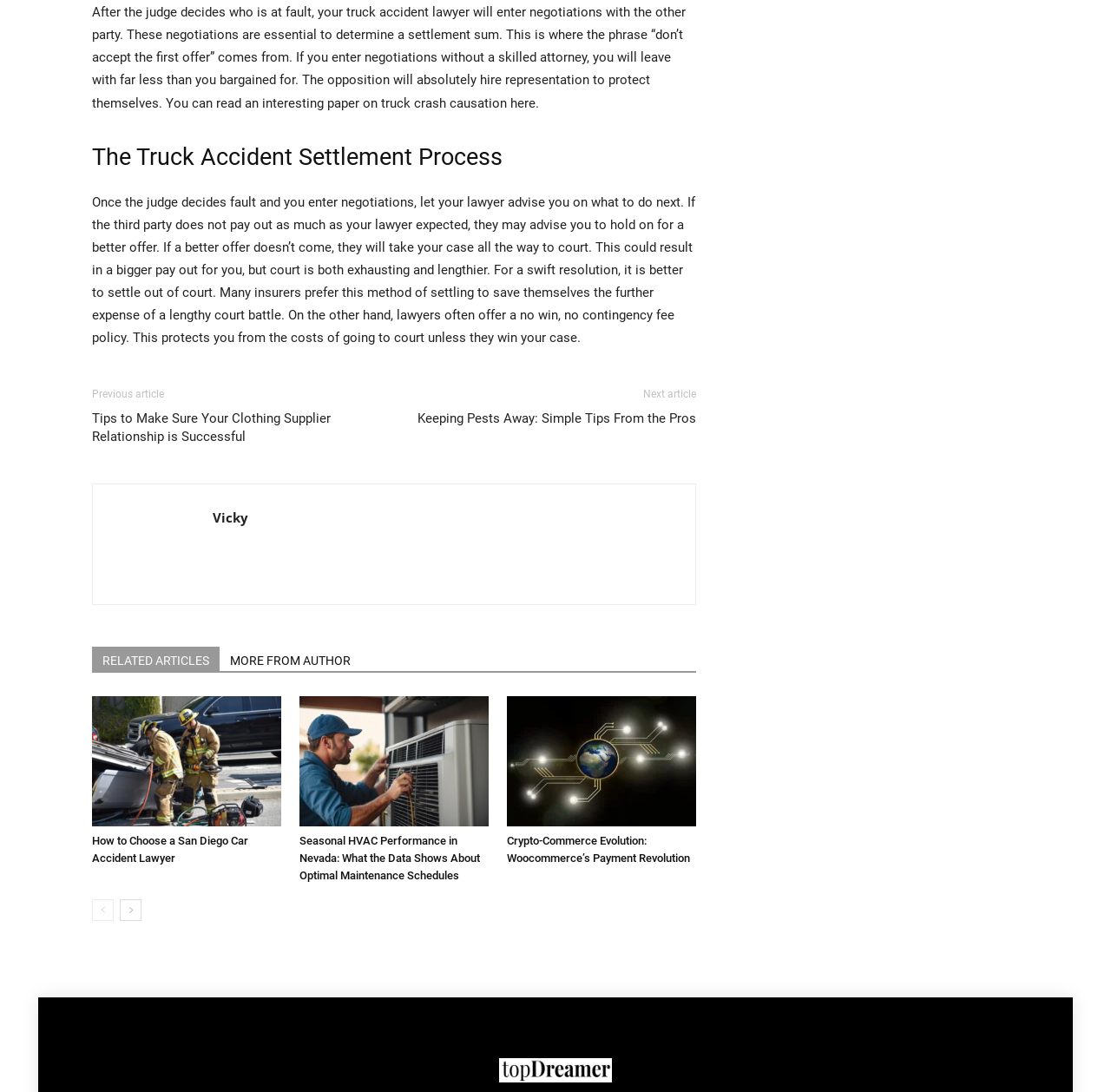Could you highlight the region that needs to be clicked to execute the instruction: "Click on 'Logo'"?

[0.053, 0.969, 0.947, 0.991]